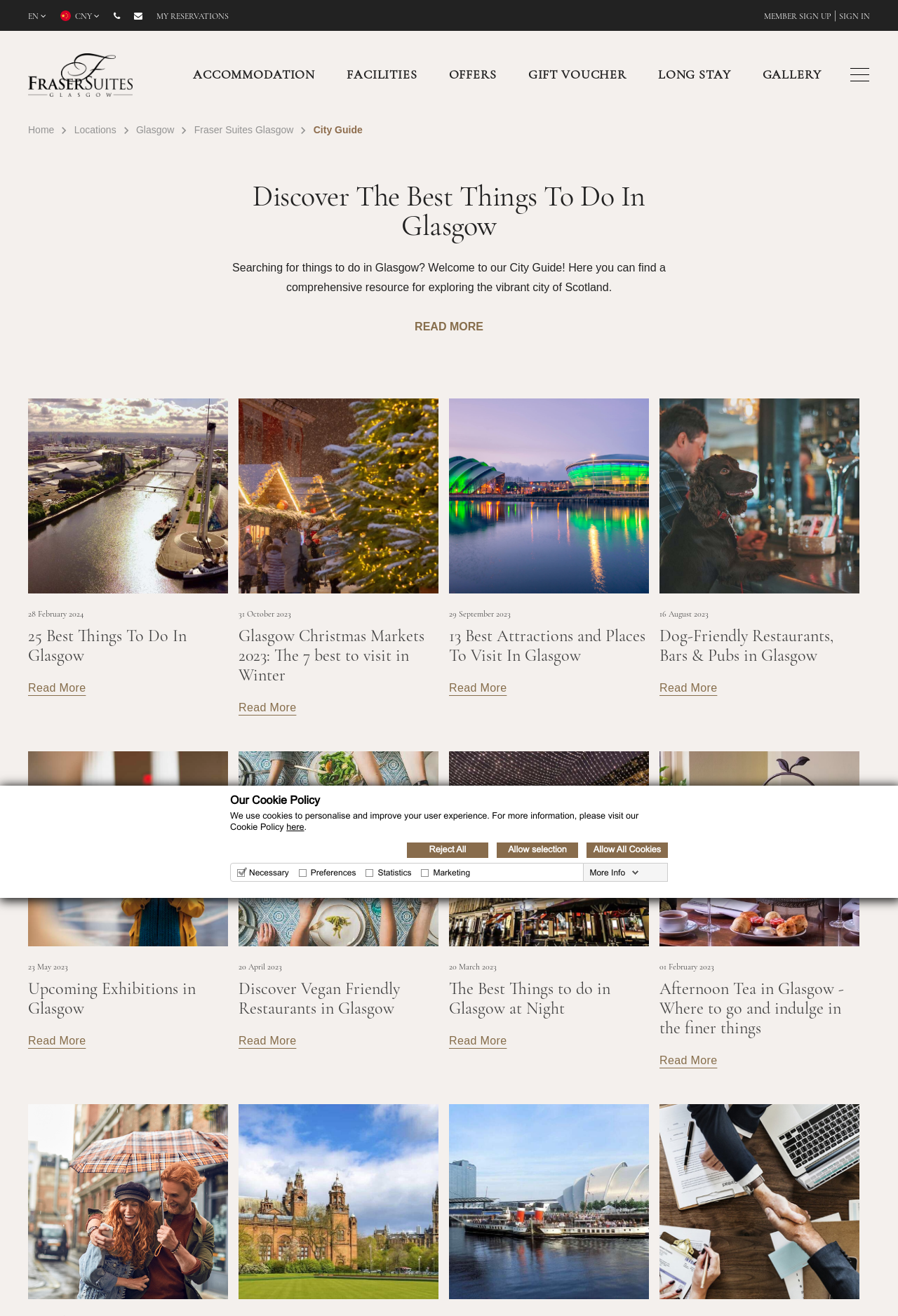What is the name of the hotel?
Based on the screenshot, provide your answer in one word or phrase.

Fraser Suites Glasgow